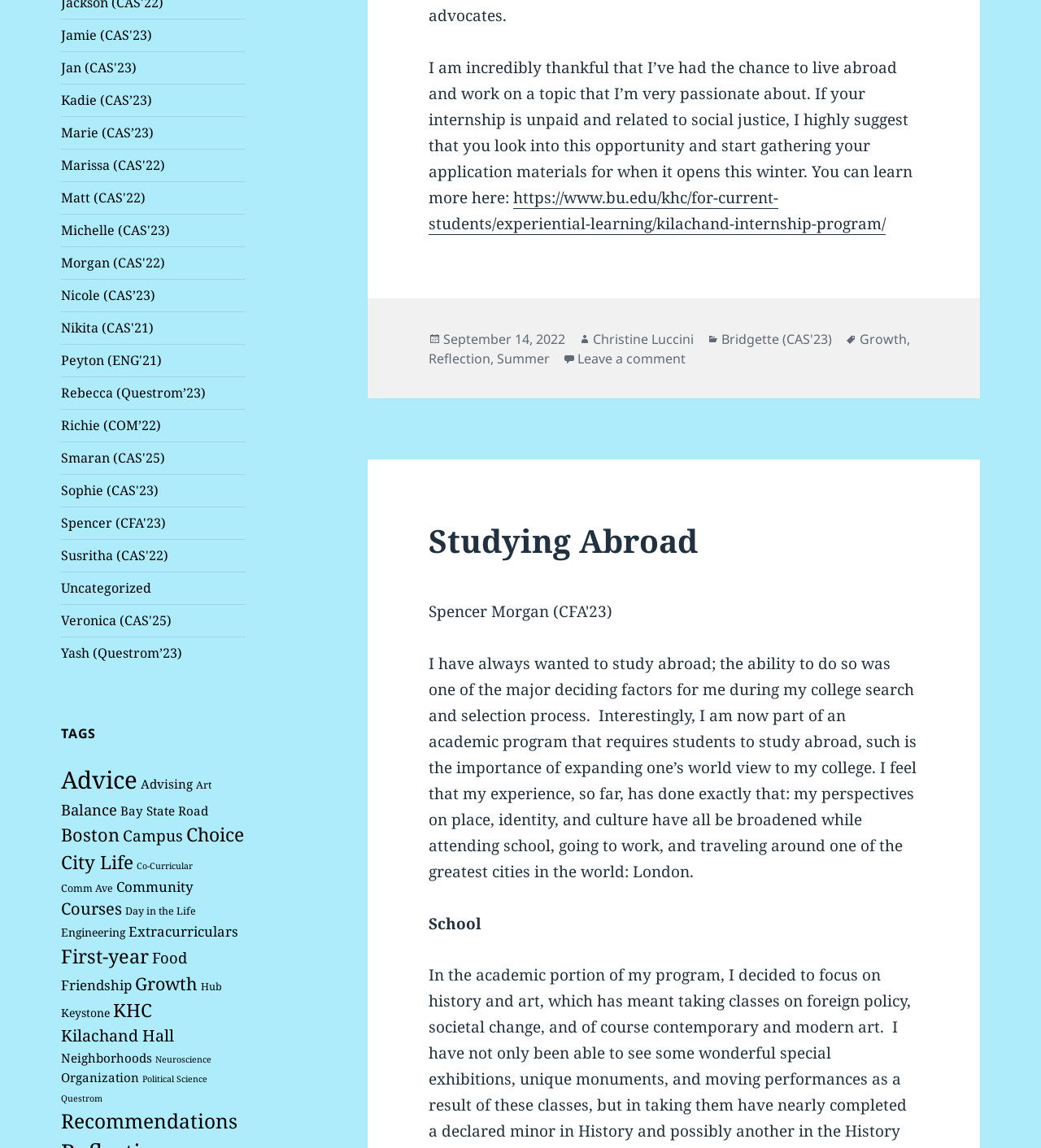Please determine the bounding box coordinates of the element's region to click for the following instruction: "Click on the link to view posts about Growth".

[0.826, 0.287, 0.871, 0.303]